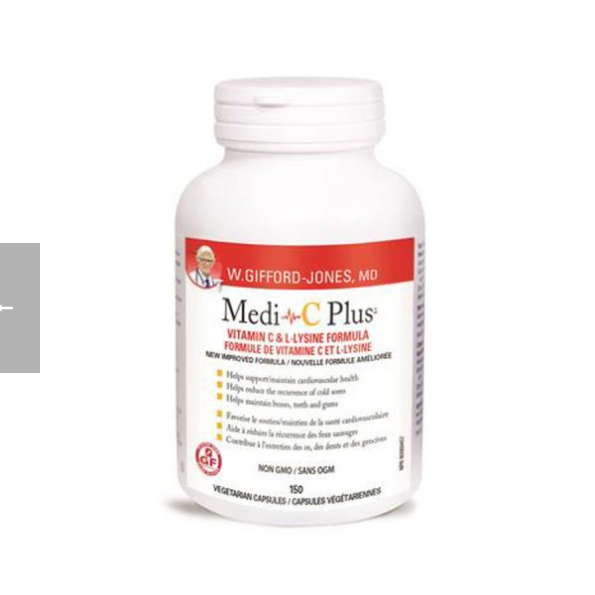How many capsules are in the bottle?
Answer the question using a single word or phrase, according to the image.

150